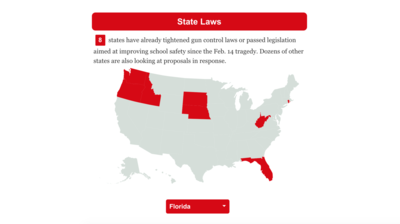What is the focus of the map?
Please provide a detailed and thorough answer to the question.

The visual representation underscores the broader national response to school safety concerns following high-profile incidents, with Florida being prominently displayed as a key point of interest in the ongoing discussion about school safety and gun legislation.